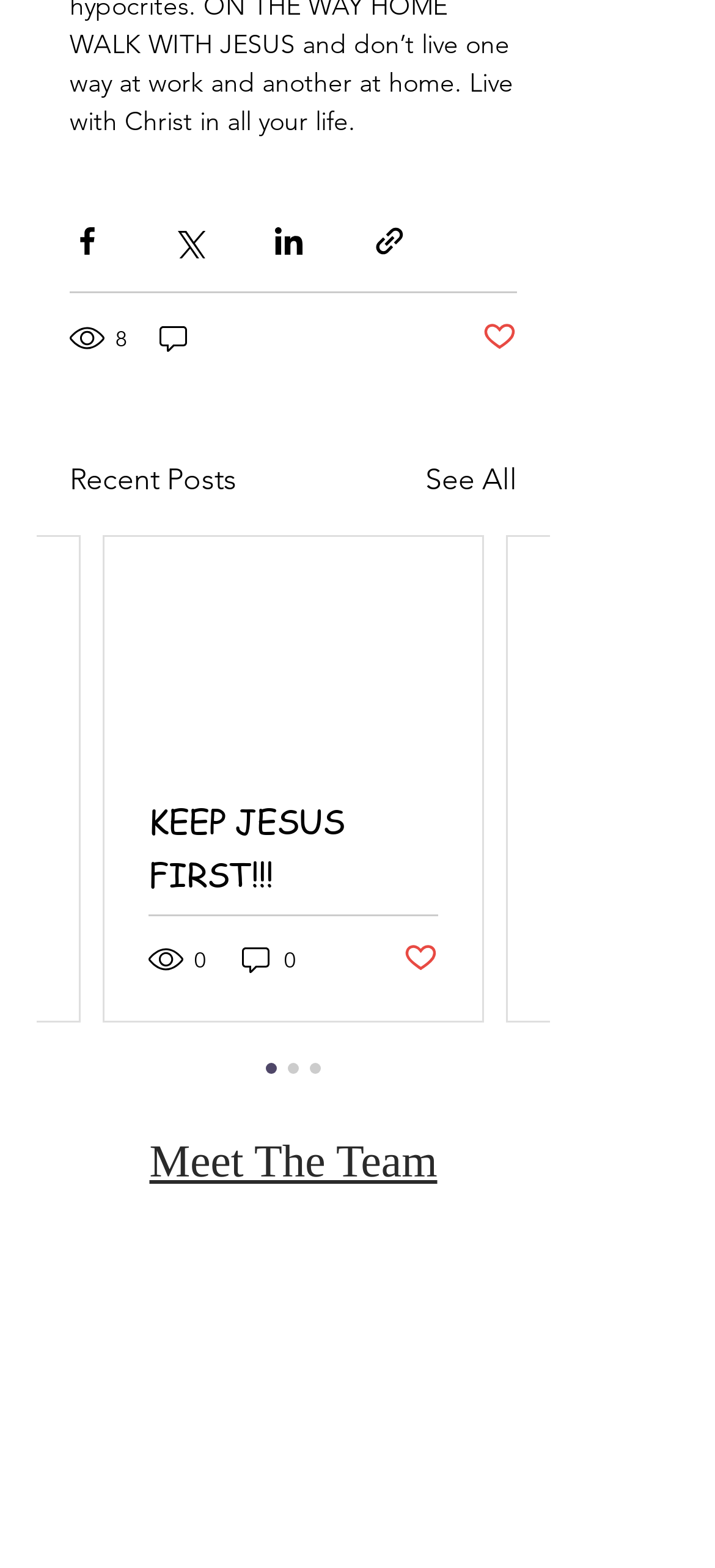Please identify the bounding box coordinates of the clickable area that will fulfill the following instruction: "Like the post". The coordinates should be in the format of four float numbers between 0 and 1, i.e., [left, top, right, bottom].

[0.674, 0.203, 0.723, 0.228]